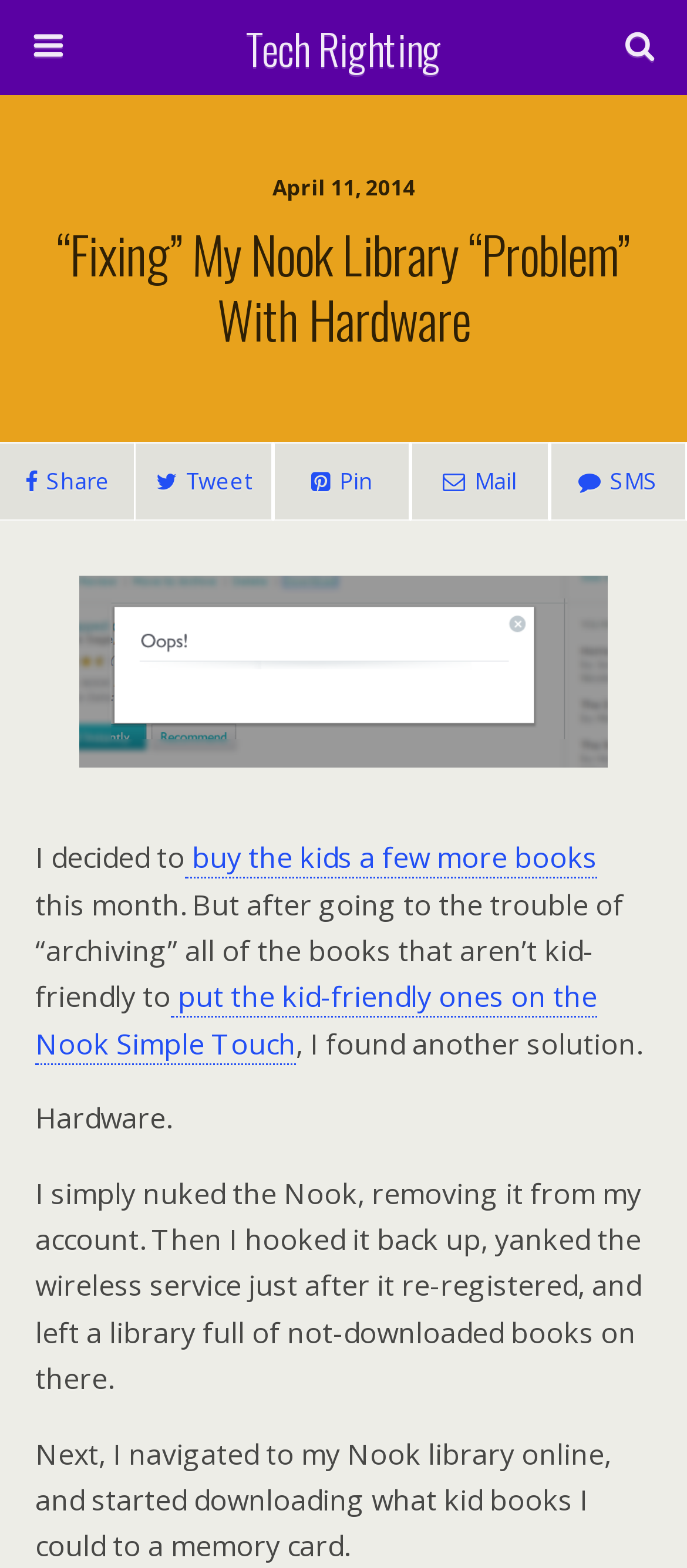What is the author's purpose of buying more books for the kids?
Please look at the screenshot and answer using one word or phrase.

This month